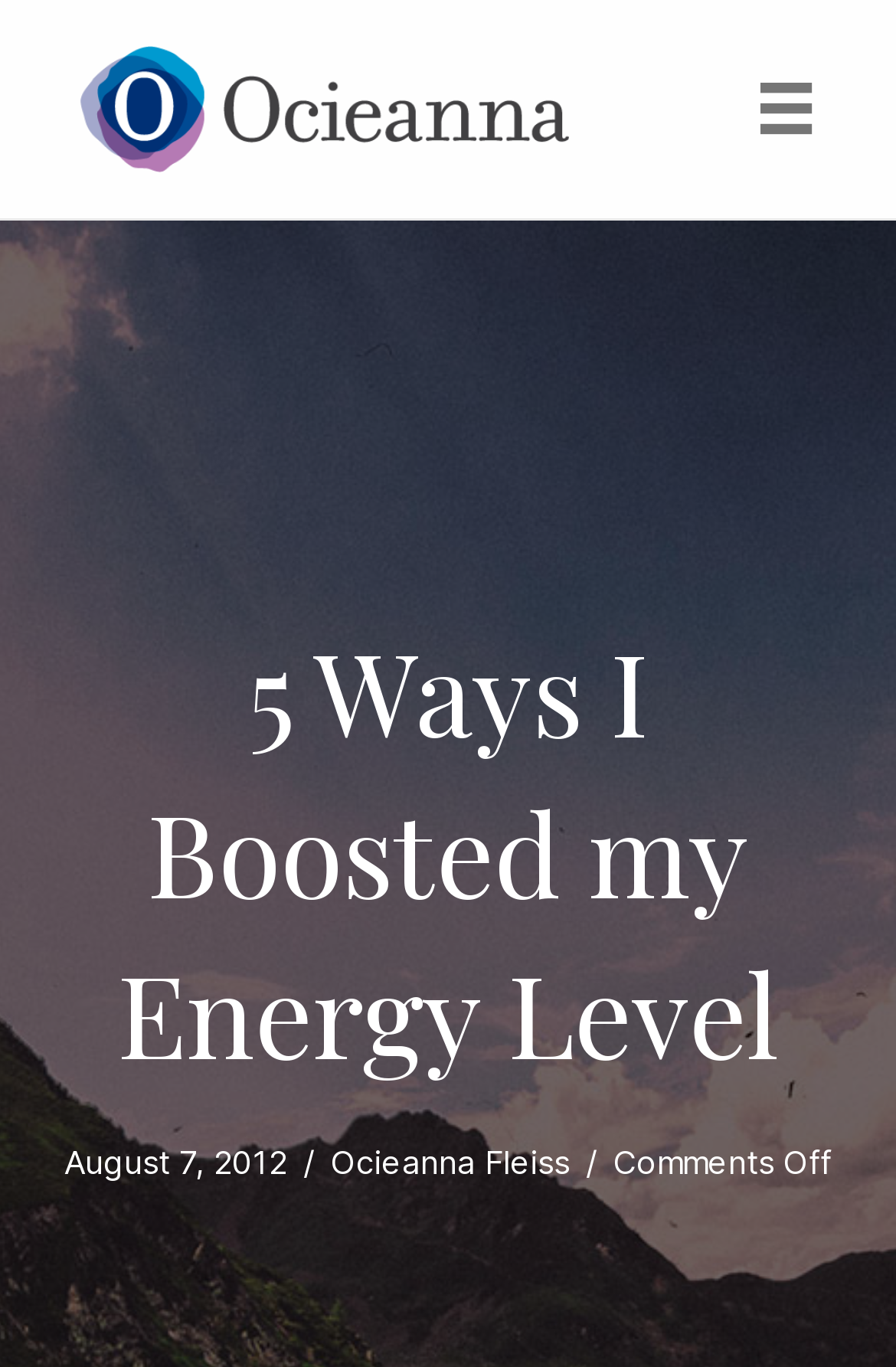What is the logo of the website?
Answer the question with a detailed explanation, including all necessary information.

I found an image element with the description 'o-logo-horiz@4x' which indicates that it is the logo of the website. This image is located at the top-left corner of the webpage.